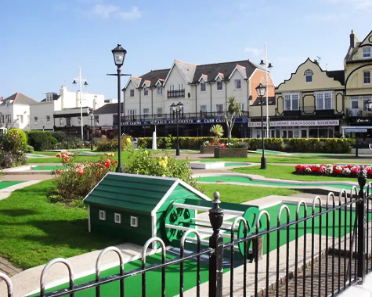Offer a thorough description of the image.

The image depicts a vibrant and inviting scene of a miniature golf course, featuring green manicured lawns and thoughtfully designed putting greens. In the foreground, a whimsical green house-like structure adds a playful touch to the course, while traditional lampposts provide a charming ambiance. The backdrop showcases a row of elegantly styled buildings typical of a seaside resort, hinting at a lively atmosphere. Colorful flower beds enhance the visual appeal of the area, suggesting that this location is a popular destination for both tourists and locals. This scene captures the essence of leisure and fun associated with the seaside town of Bognor Regis, which offers attractions like crazy golf, contributing to its reputation as a vibrant summer getaway.